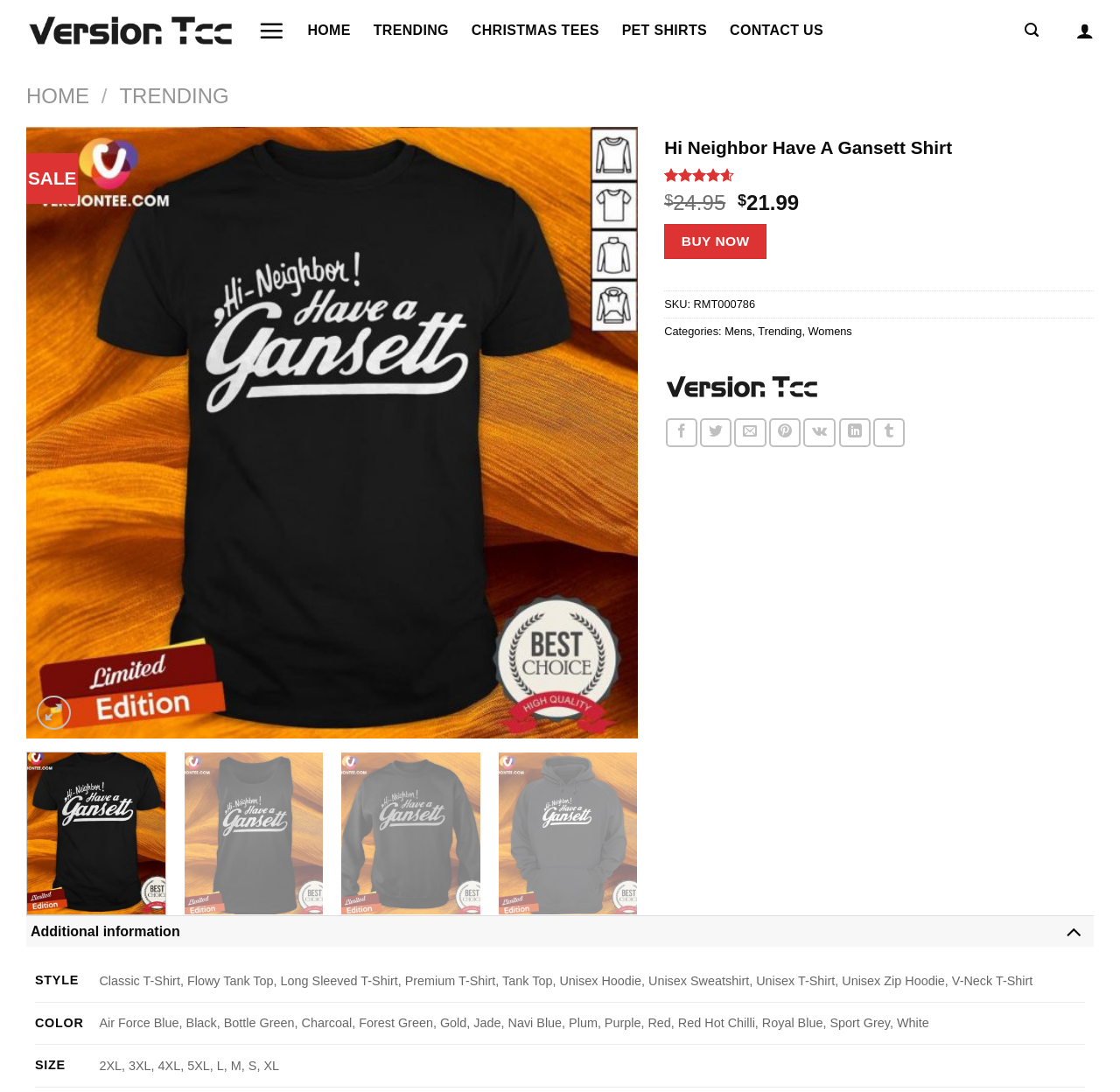Summarize the webpage comprehensively, mentioning all visible components.

This webpage is about a product called "Hi Neighbor Have A Gansett Shirt". At the top left corner, there is a logo "VersionTee" with a link to the website's homepage. Next to it, there is a menu button labeled "Menu" that expands to reveal a list of links, including "HOME", "TRENDING", "CHRISTMAS TEES", "PET SHIRTS", and "CONTACT US". On the top right corner, there is a search bar and a button with a magnifying glass icon.

Below the top navigation bar, there is a large image of the product, a shirt with a design that says "Hi Neighbor Have A Gansett". The image is surrounded by buttons to navigate to the previous or next product. Above the image, there is a heading that says "Hi Neighbor Have A Gansett Shirt" and a rating of 4.55 out of 5 based on 20 customer reviews.

To the right of the image, there is a section with product details, including the price of $21.99, a "BUY NOW" button, and information about the product's SKU, categories, and description. There are also links to share the product on various social media platforms.

Below the product details, there is a table with additional information about the product, including style, color, and size options. The table can be toggled to show or hide this information.

At the very bottom of the page, there are links to the website's main pages, including "HOME", "TRENDING", and "CONTACT US", as well as a link to toggle additional information about the product.